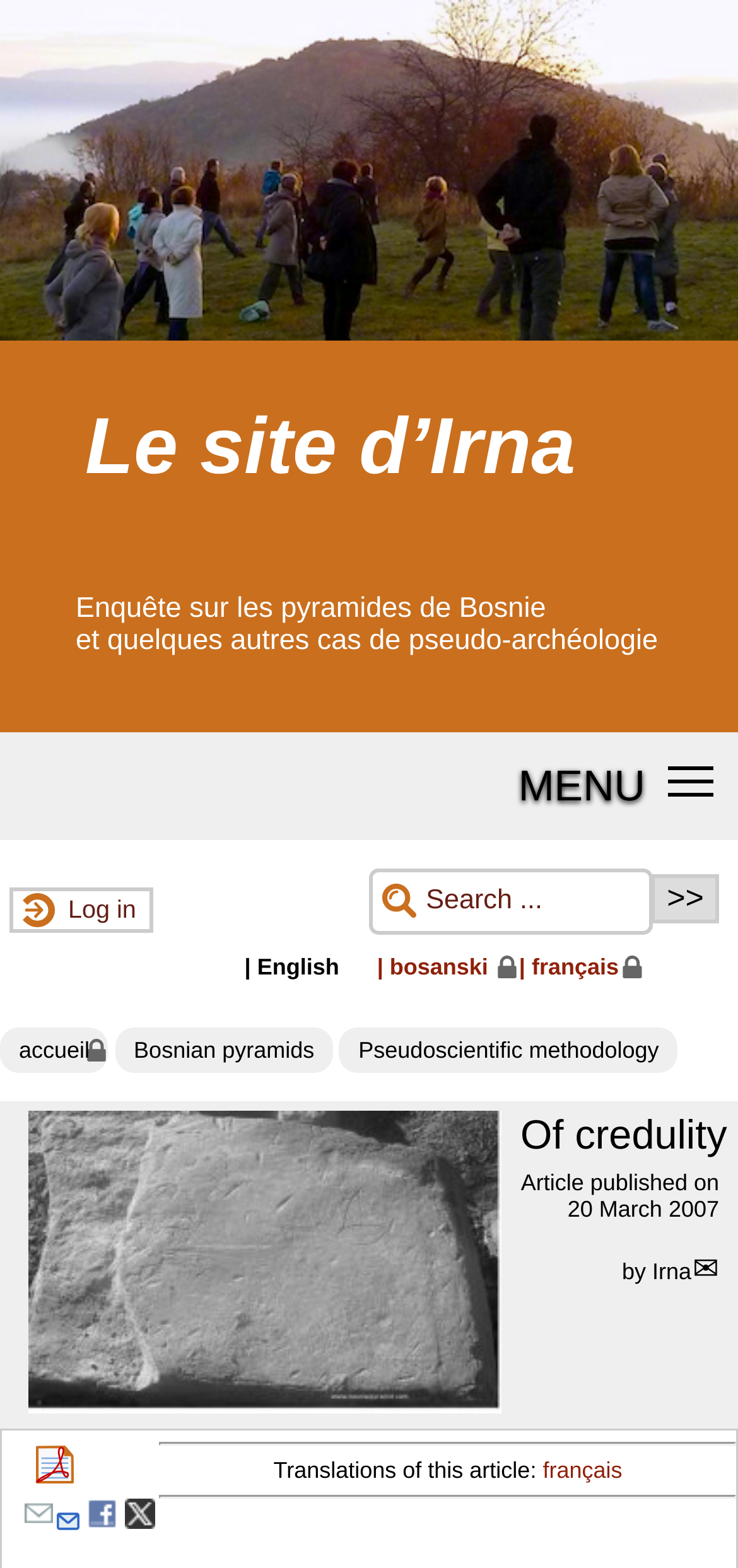Using the provided element description: "accueil", determine the bounding box coordinates of the corresponding UI element in the screenshot.

[0.0, 0.683, 0.147, 0.712]